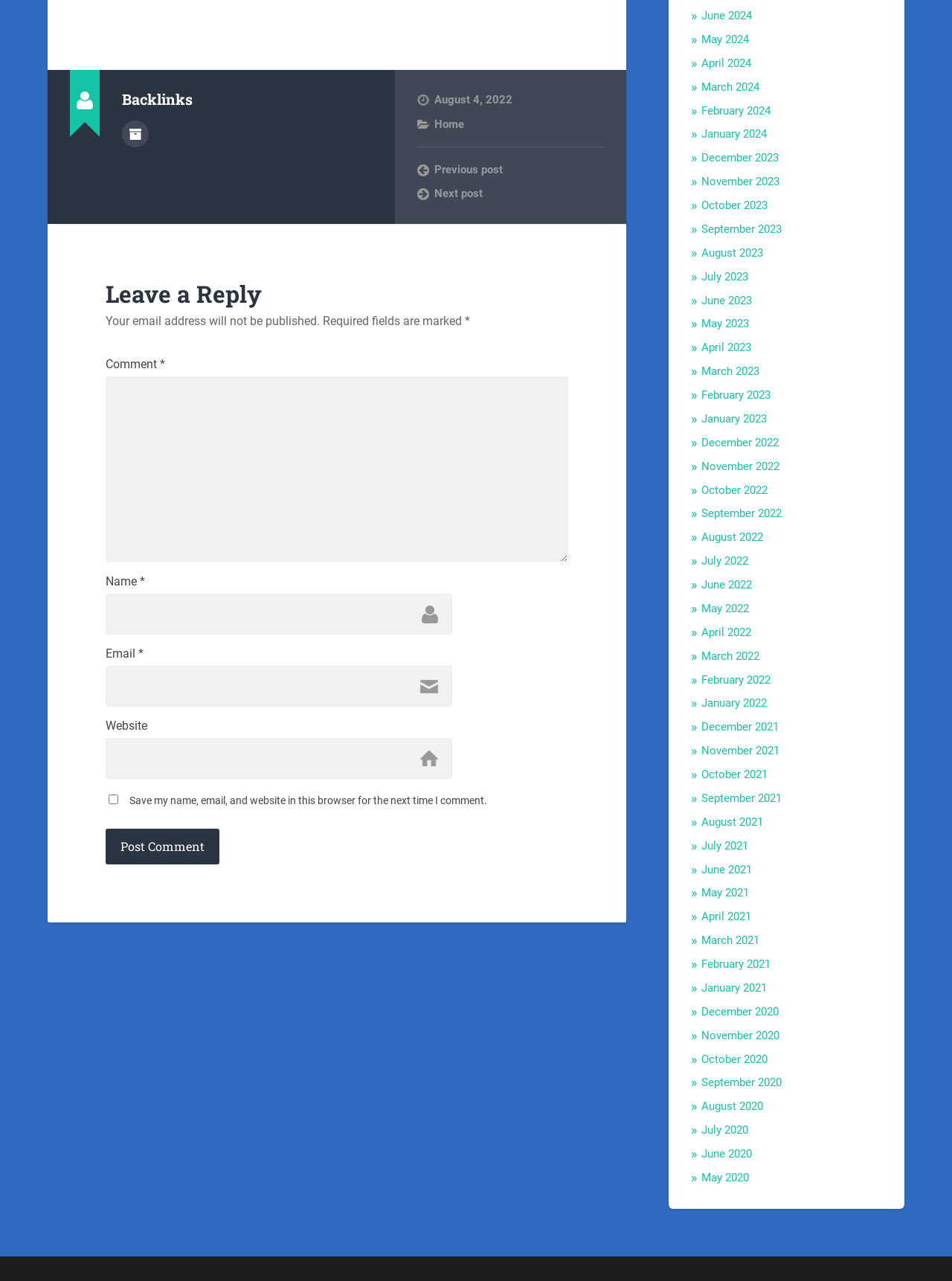Extract the bounding box coordinates for the UI element described as: "May 2021".

[0.737, 0.692, 0.787, 0.702]